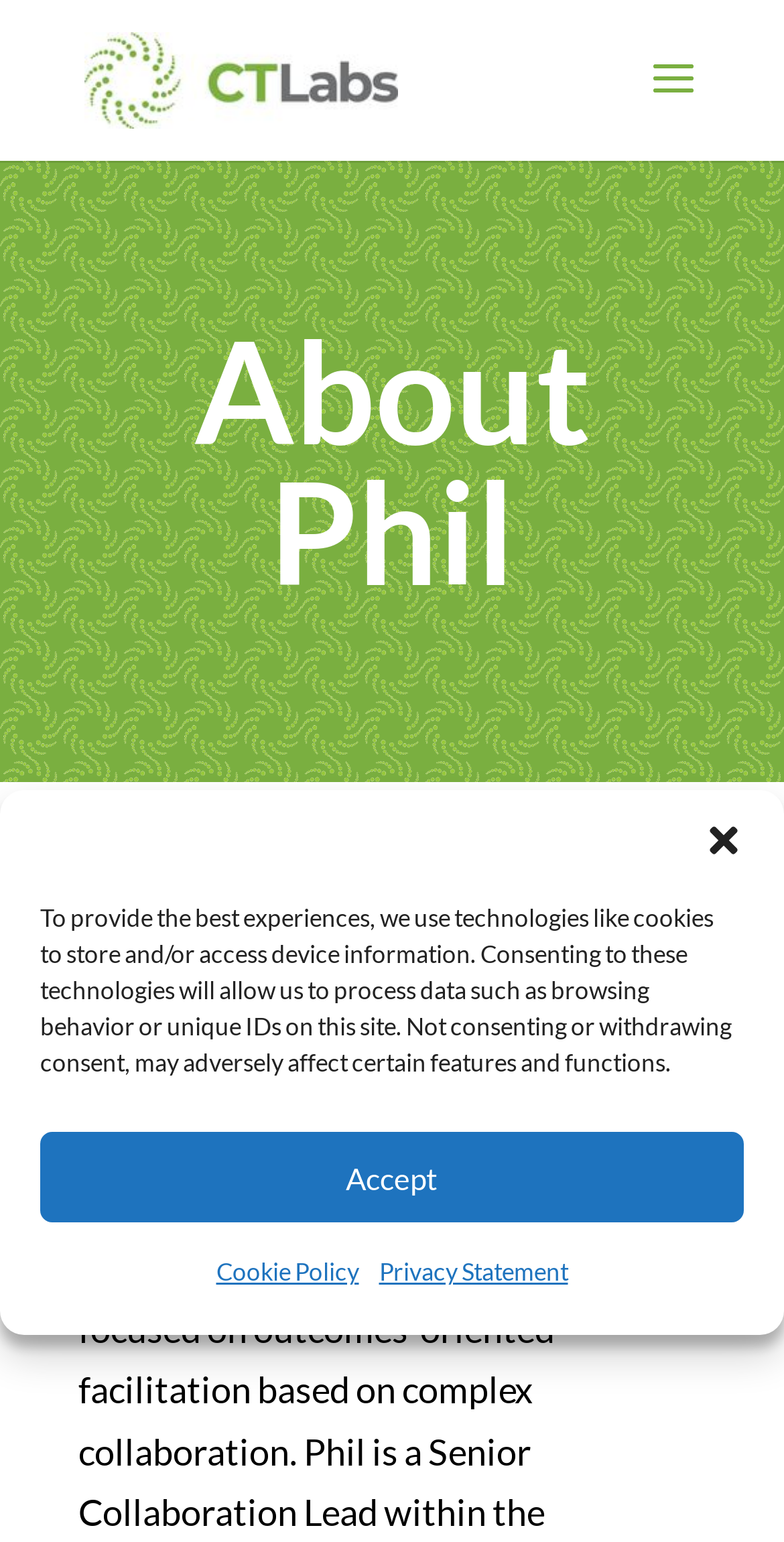Please give a short response to the question using one word or a phrase:
How many links are there in the top section of the page?

3